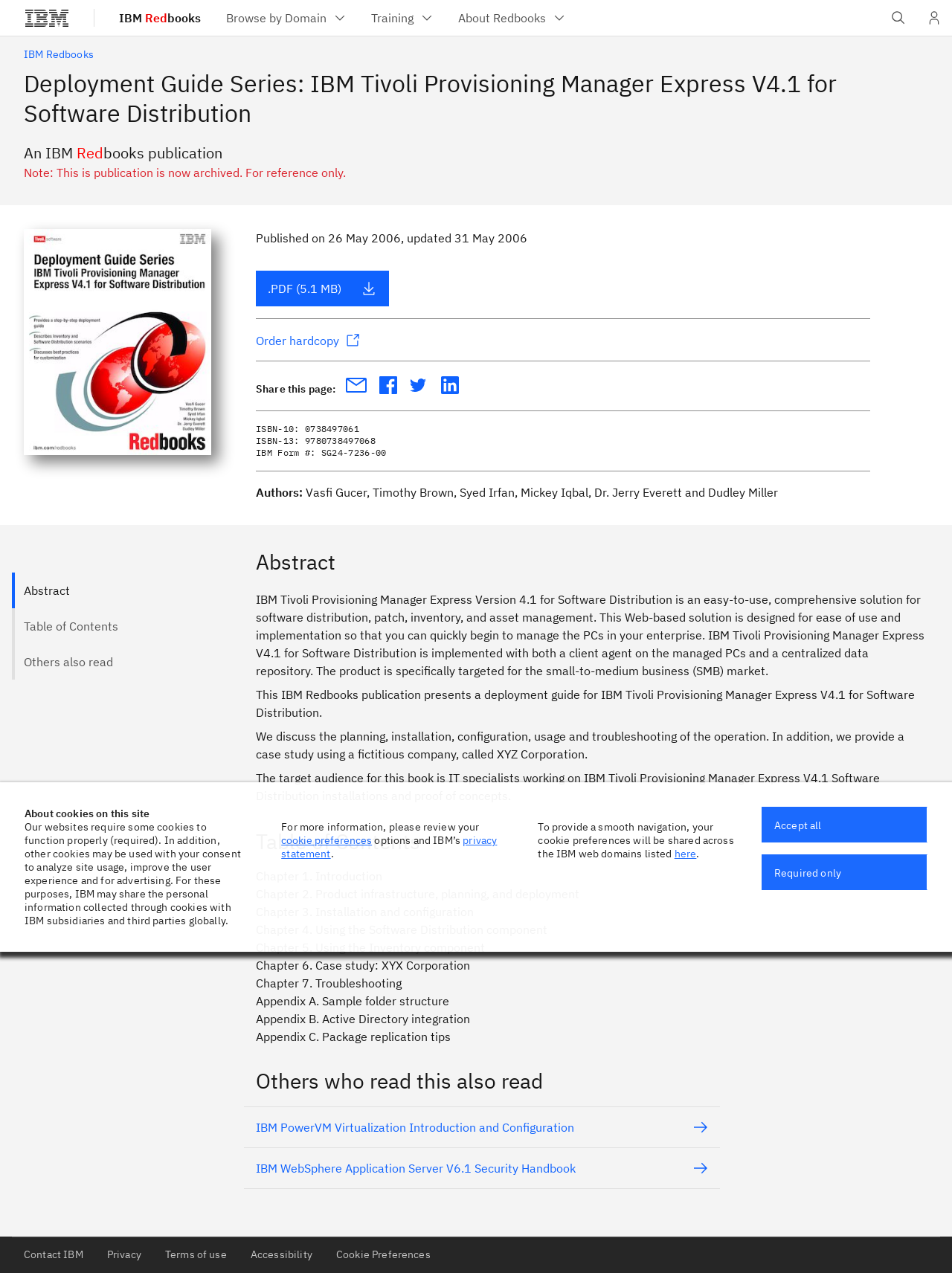Please identify the bounding box coordinates of the clickable element to fulfill the following instruction: "Read more about the blog post". The coordinates should be four float numbers between 0 and 1, i.e., [left, top, right, bottom].

None